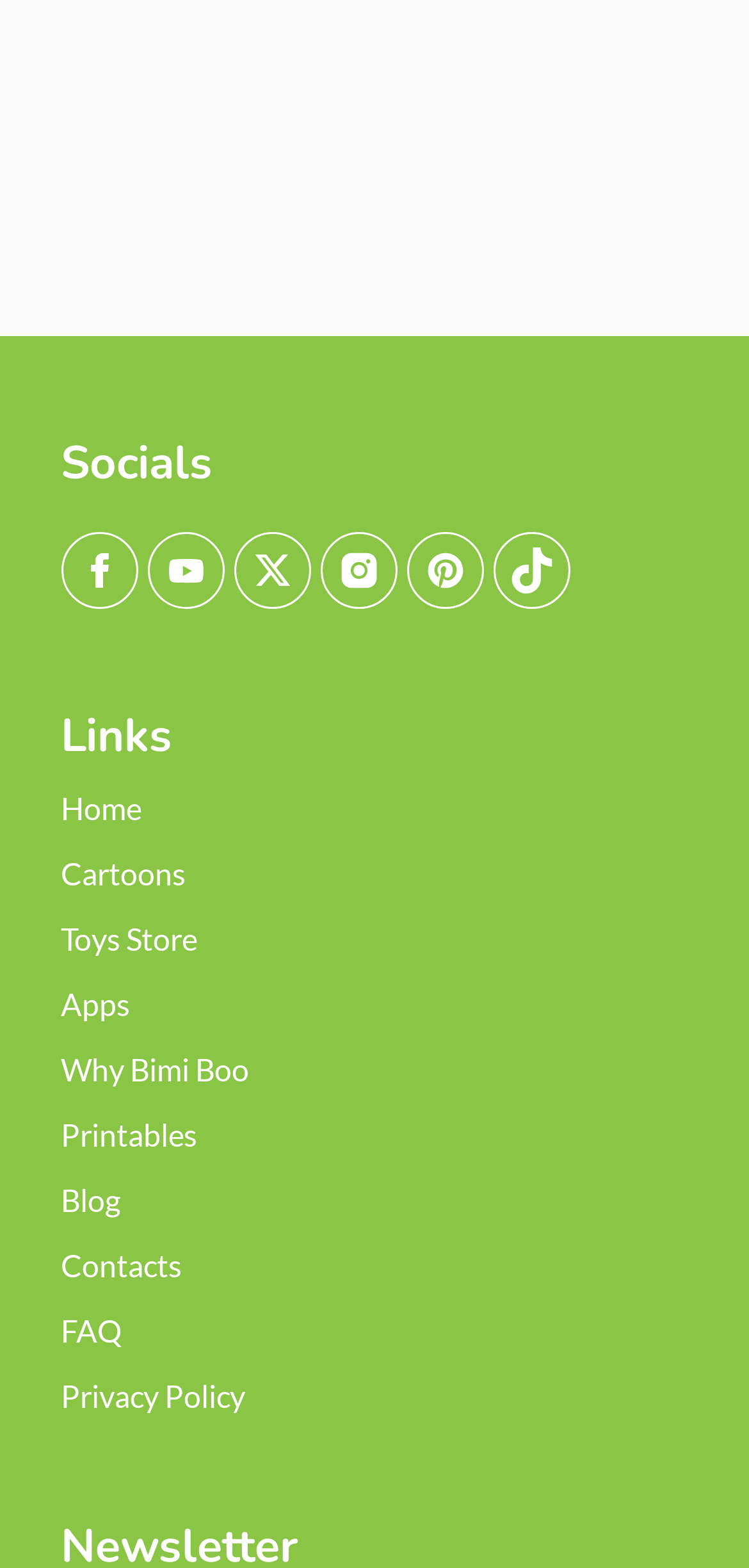Find the bounding box coordinates for the HTML element described as: "Why Bimi Boo". The coordinates should consist of four float values between 0 and 1, i.e., [left, top, right, bottom].

[0.081, 0.67, 0.332, 0.694]